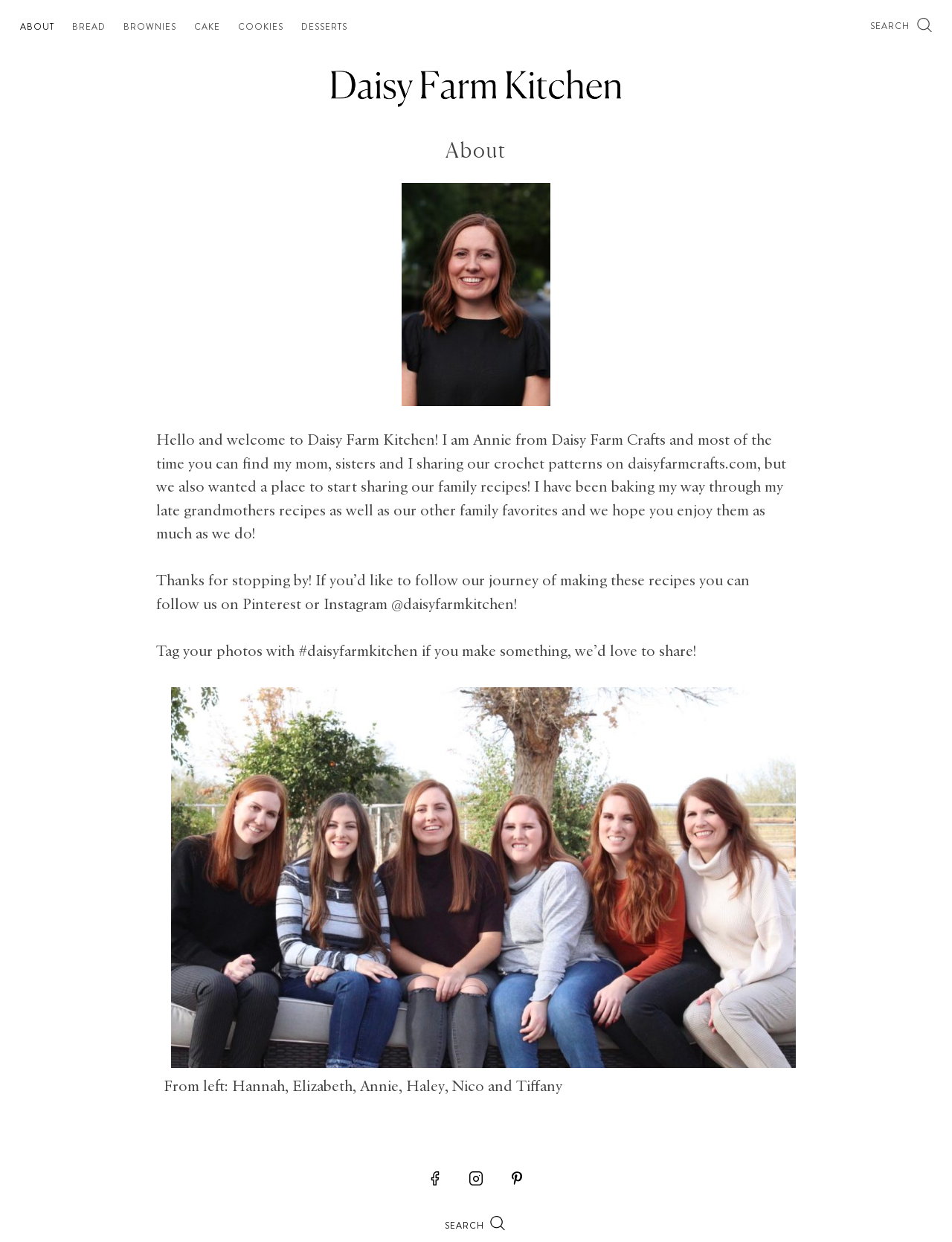Determine the bounding box coordinates of the clickable element to complete this instruction: "Visit Daisy Farm Crafts website". Provide the coordinates in the format of four float numbers between 0 and 1, [left, top, right, bottom].

[0.659, 0.368, 0.795, 0.38]